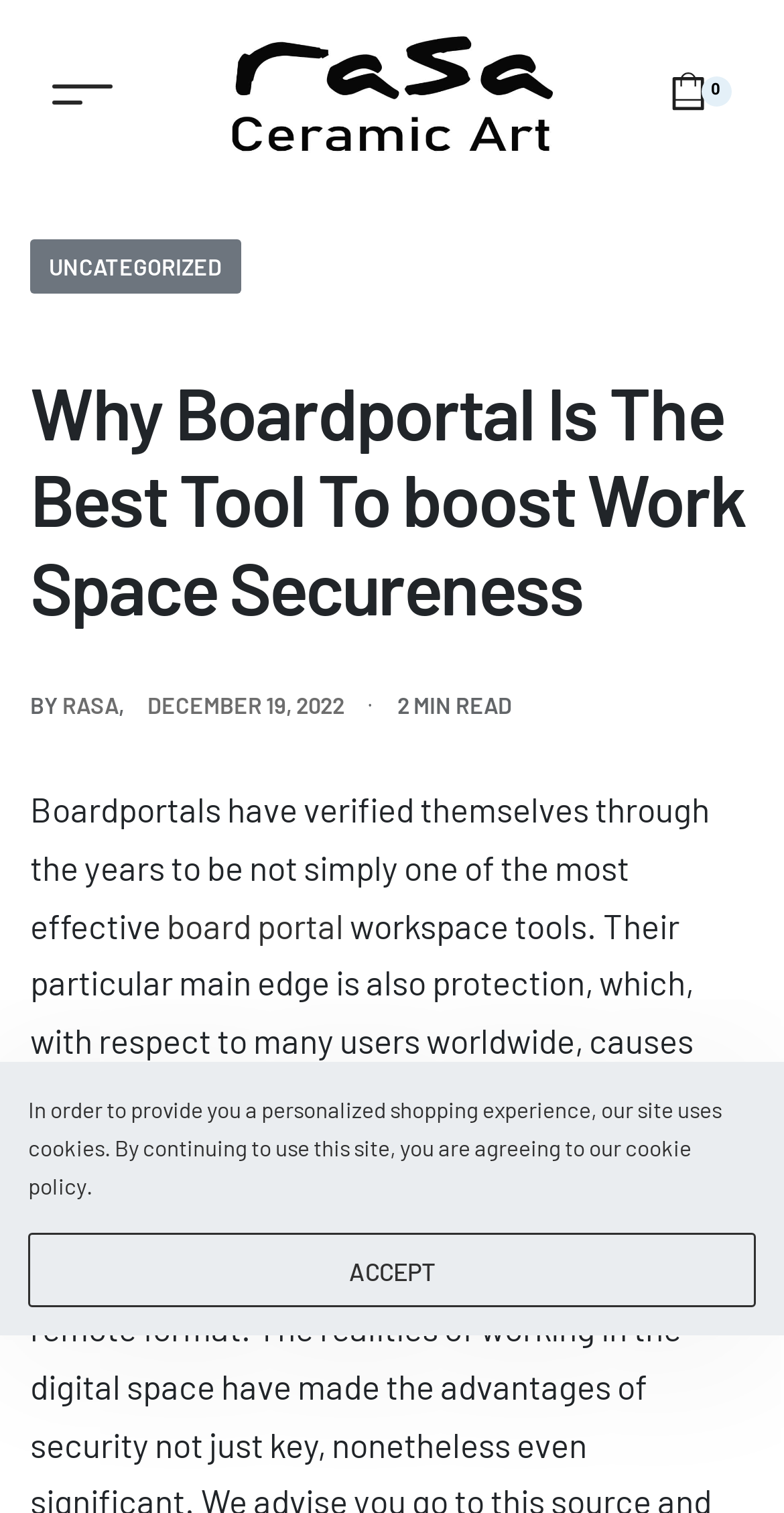Identify the main heading of the webpage and provide its text content.

Why Boardportal Is The Best Tool To boost Work Space Secureness